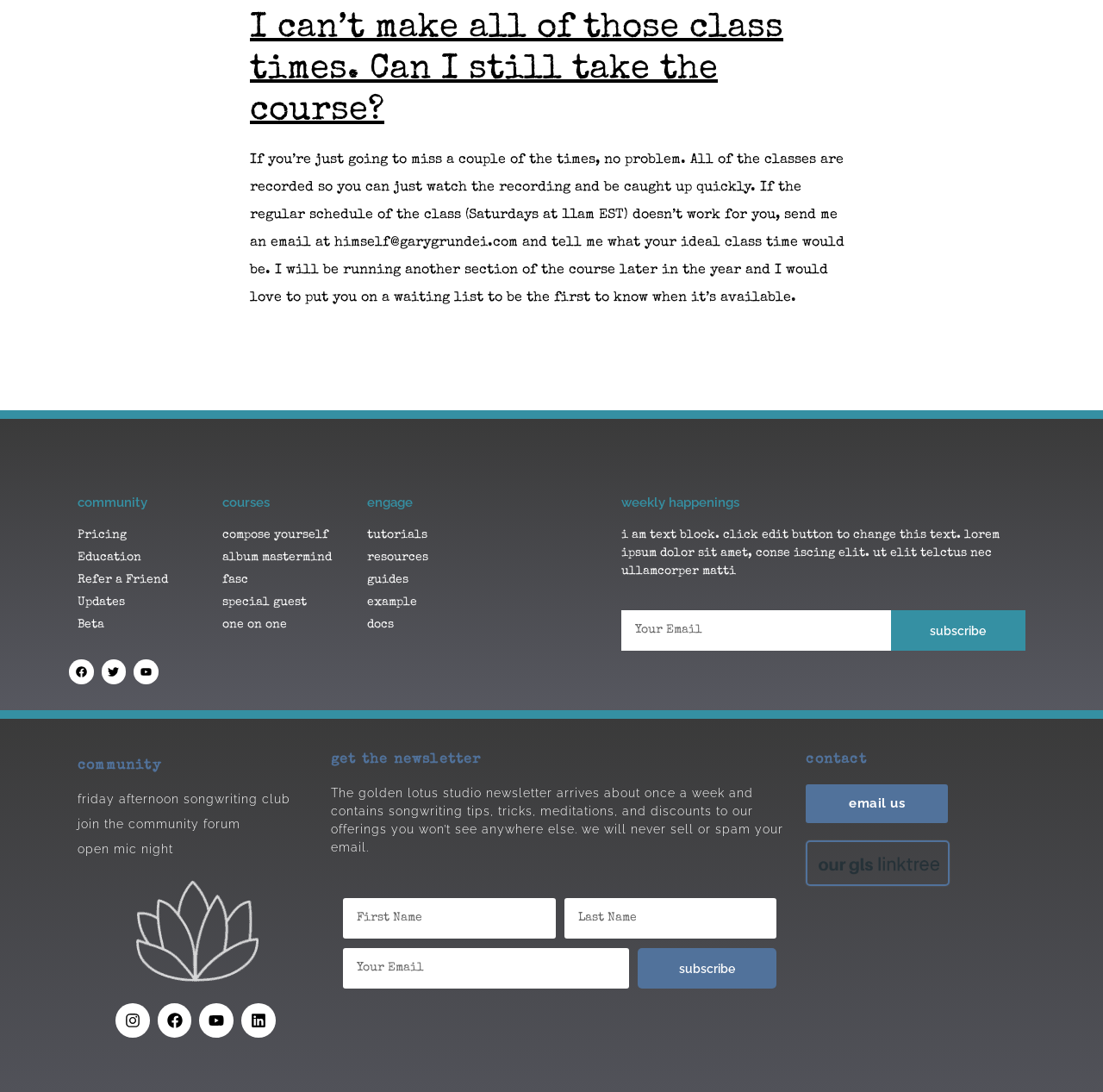How can I contact the Golden Lotus Studio?
Provide a thorough and detailed answer to the question.

The contact information is provided in the footer section, where it says 'contact' and provides a link to 'email us'. This is the way to get in touch with the Golden Lotus Studio.